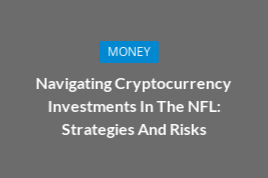Paint a vivid picture of the image with your description.

The image showcases the title and category for an article focused on the intersection of cryptocurrency investments and the NFL. Titled "Navigating Cryptocurrency Investments In The NFL: Strategies And Risks," this piece is categorized under the "MONEY" section, highlighting financial insights pertinent to sports investors. The design features a clean layout with a blue label for quick identification of the article's topic, set against a neutral gray background, ensuring that the information stands out prominently. This article aims to guide readers through the complexities and potential pitfalls associated with investing in cryptocurrency within the context of professional football.